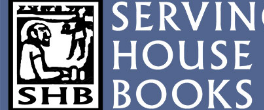What do the initials 'SHB' stand for?
Refer to the image and respond with a one-word or short-phrase answer.

Serving House Books